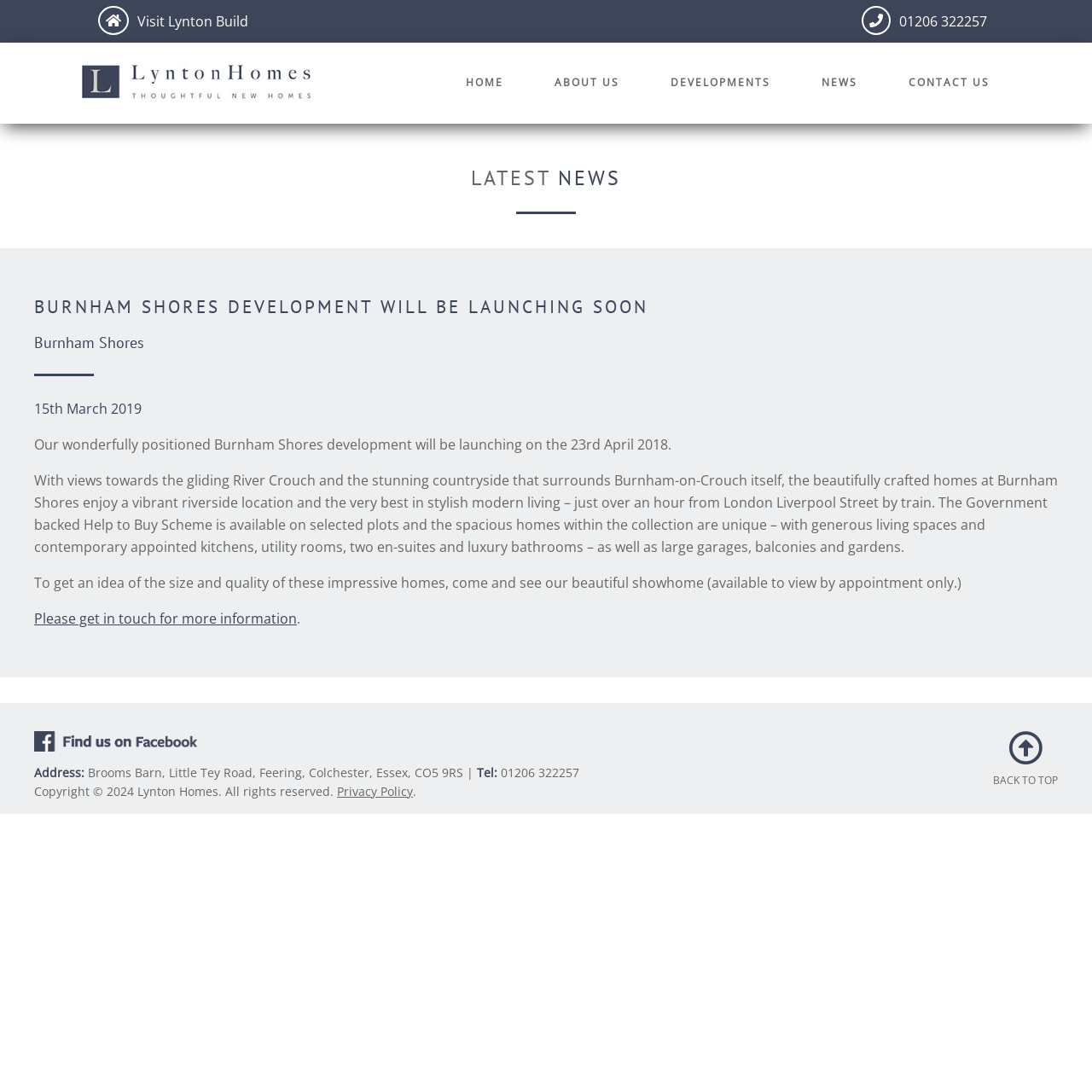Find the bounding box coordinates of the element to click in order to complete the given instruction: "Read latest news."

[0.0, 0.152, 1.0, 0.174]